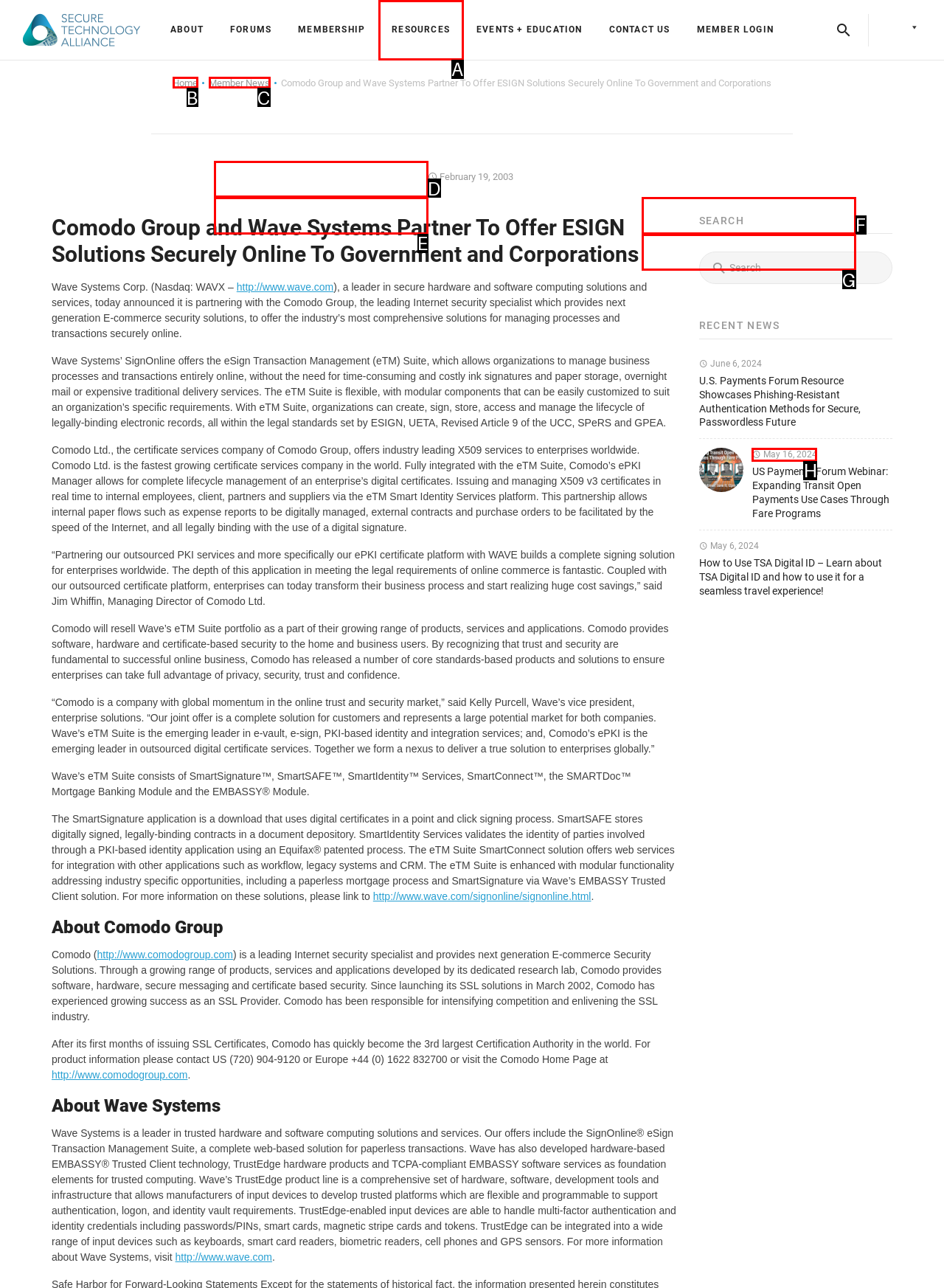Match the element description: May 16, 2024 to the correct HTML element. Answer with the letter of the selected option.

H